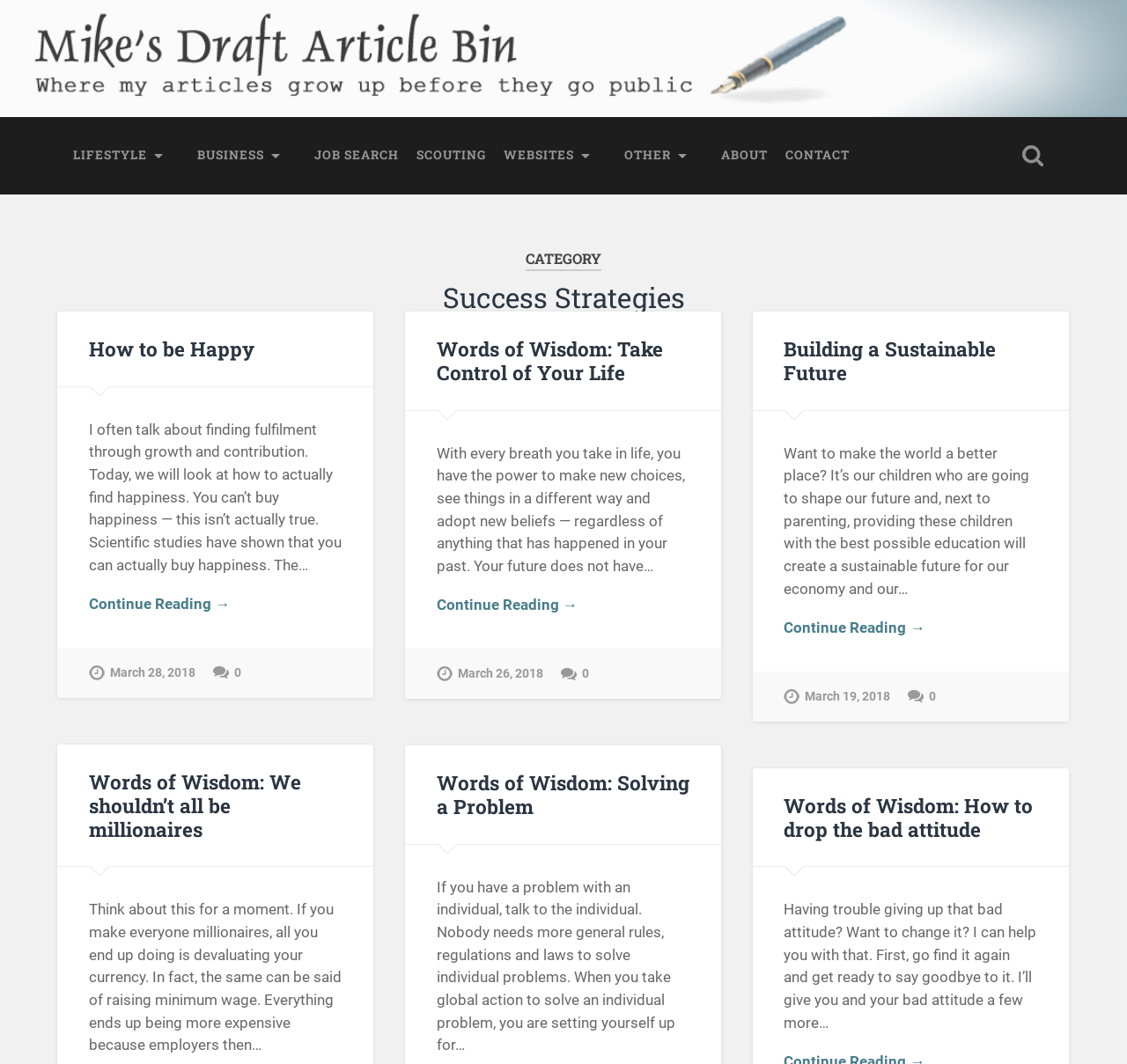Determine the bounding box of the UI element mentioned here: "aria-label="Discord"". The coordinates must be in the format [left, top, right, bottom] with values ranging from 0 to 1.

None